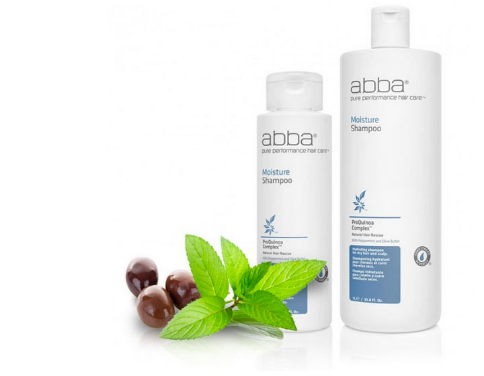Generate a comprehensive caption that describes the image.

The image features ABBA Hair Care products, specifically highlighting a pair of bottles from their Moisture Shampoo line. The bottles are elegantly designed, emphasizing the brand's commitment to creating hair care solutions that are both effective and environmentally conscious. The labels on the shampoo bottles indicate their use of pure and vegan ingredients, promoting a gentle yet nourishing experience for hair care. Accompanying the bottles are fresh green leaves and dark berries, suggesting the natural ingredients that derive from botanicals, integral to the ABBA philosophy since the 1980s. These products exemplify the brand's dedication to cruelty-free practices, aligning with a broader commitment to sustainability and non-toxic formulations in hair care.